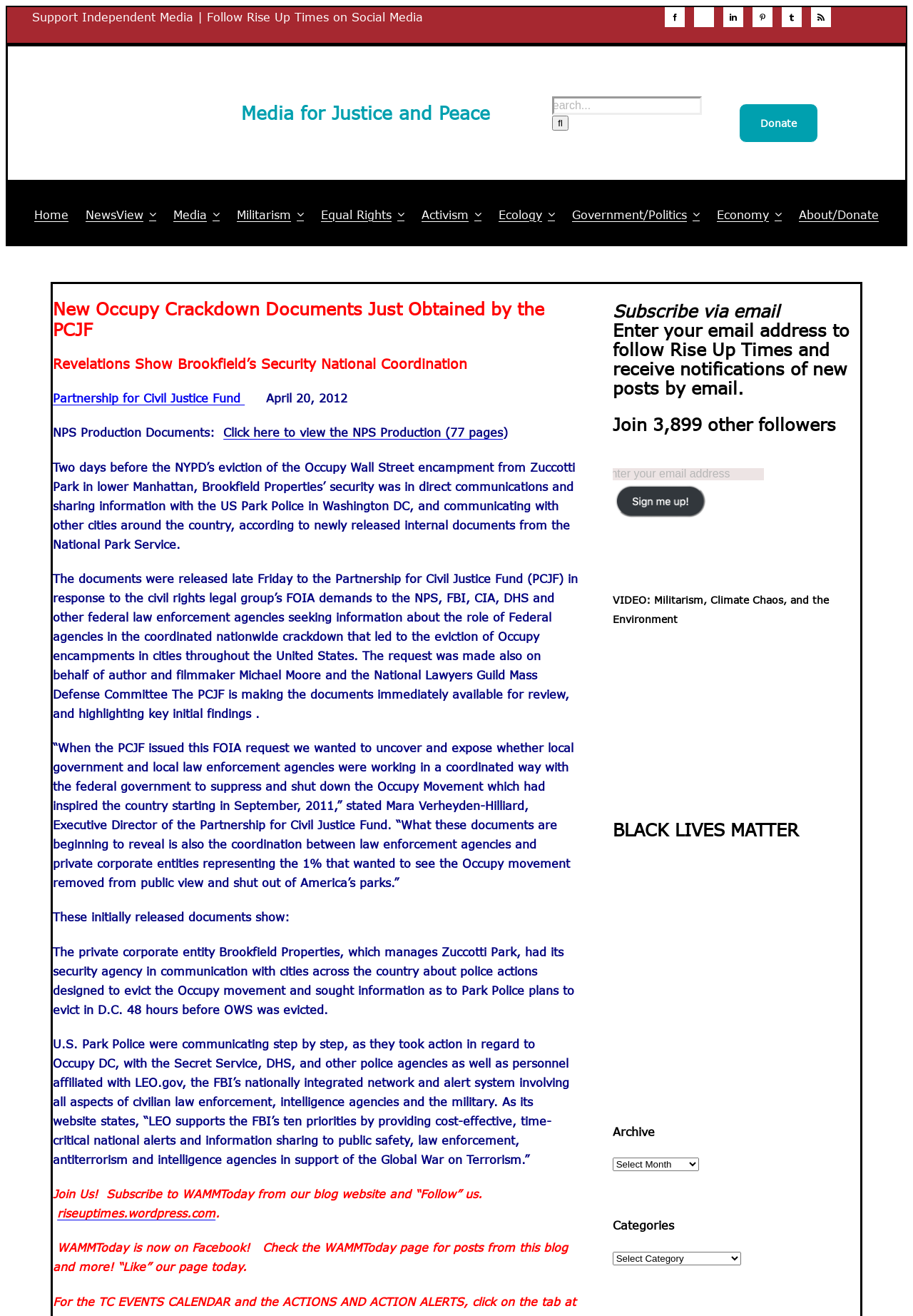Locate the bounding box of the UI element defined by this description: "aria-label="latest-NEW-Rise Up Times logo copy"". The coordinates should be given as four float numbers between 0 and 1, formatted as [left, top, right, bottom].

[0.035, 0.058, 0.225, 0.068]